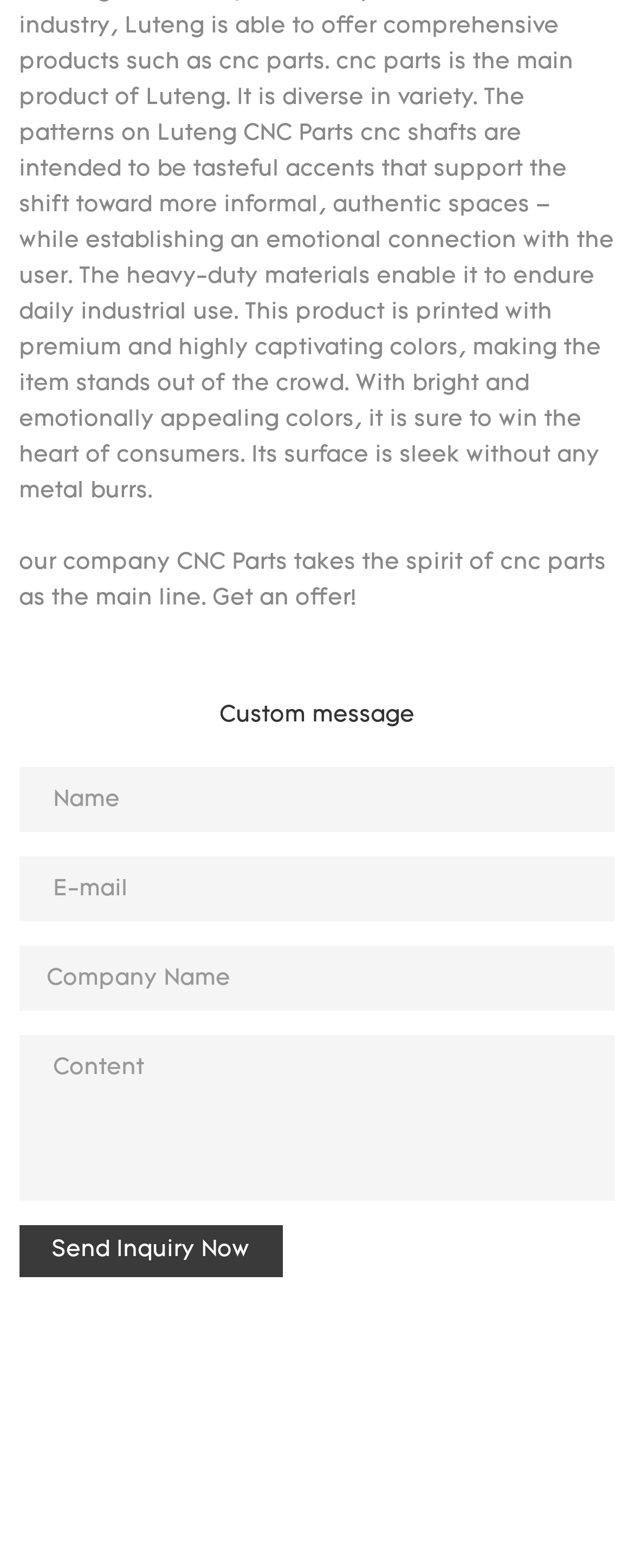Identify the bounding box of the UI element described as follows: "name="name" placeholder="Name"". Provide the coordinates as four float numbers in the range of 0 to 1 [left, top, right, bottom].

[0.03, 0.489, 0.97, 0.531]